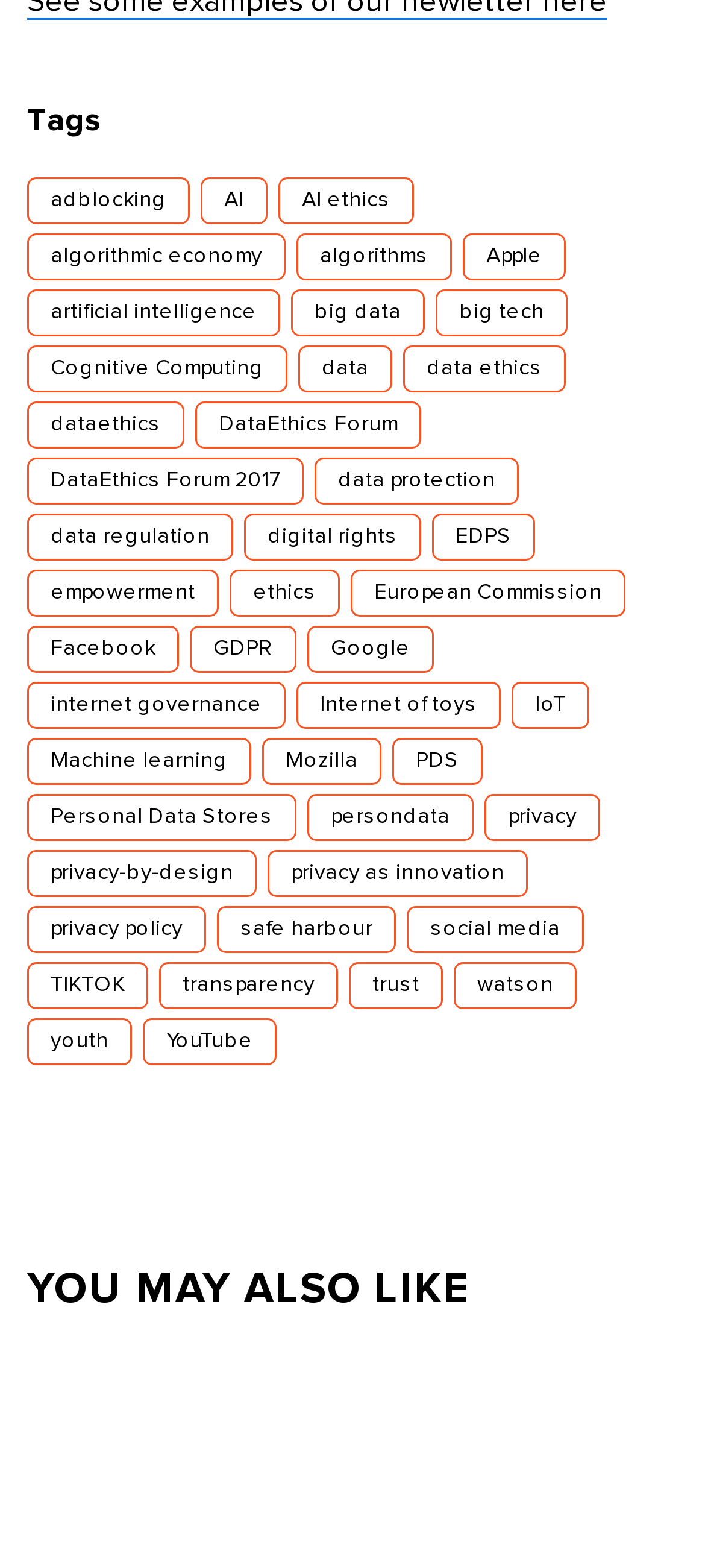What is the most popular topic on this webpage?
Using the image as a reference, deliver a detailed and thorough answer to the question.

I looked at the number of items associated with each tag and found that 'privacy' has the most items, 77, making it the most popular topic on this webpage.